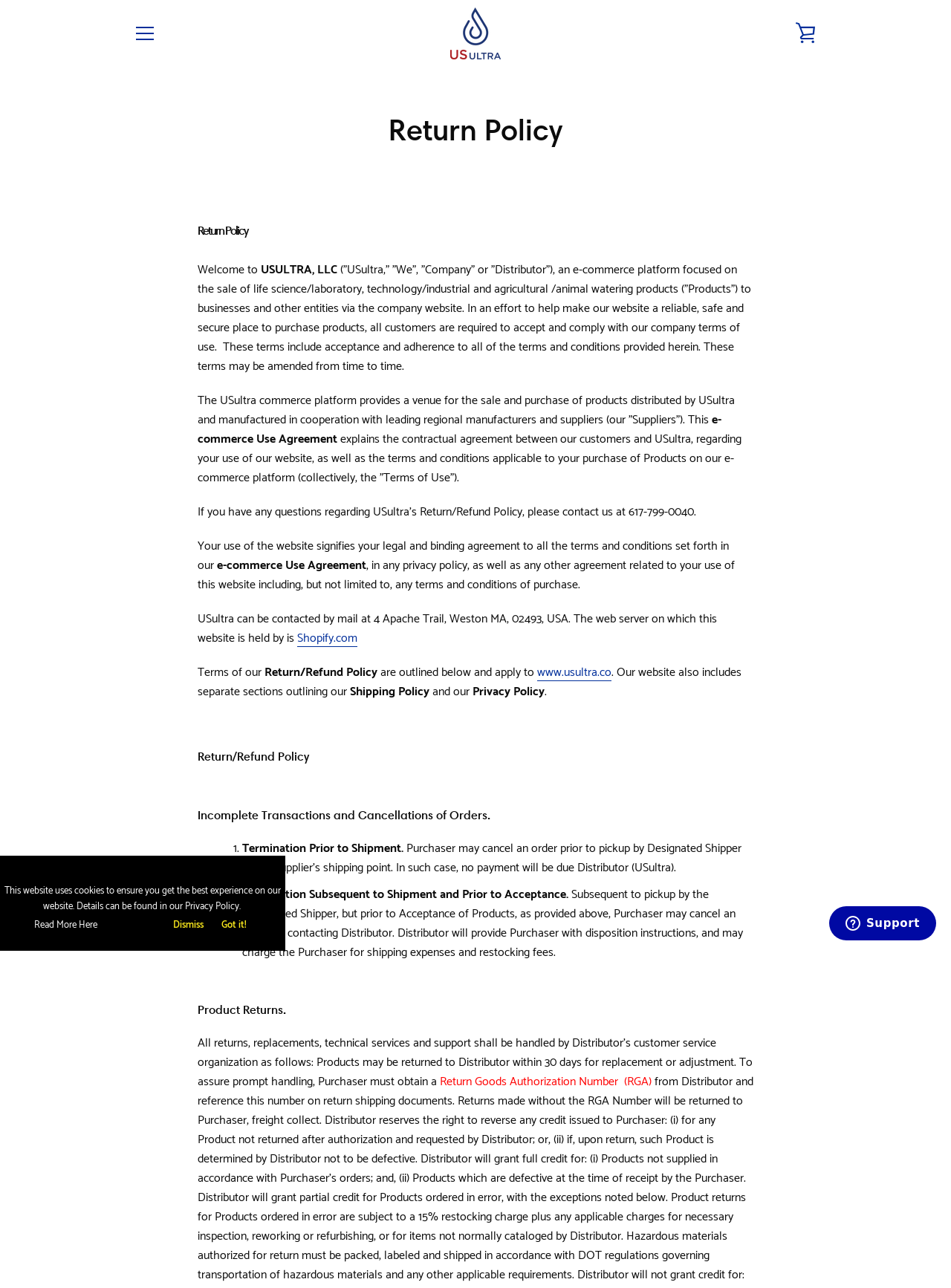What is the purpose of the 'MENU' button?
Provide a comprehensive and detailed answer to the question.

The 'MENU' button is likely used to navigate the website and access different sections or features, although the exact functionality is not explicitly stated on the webpage.